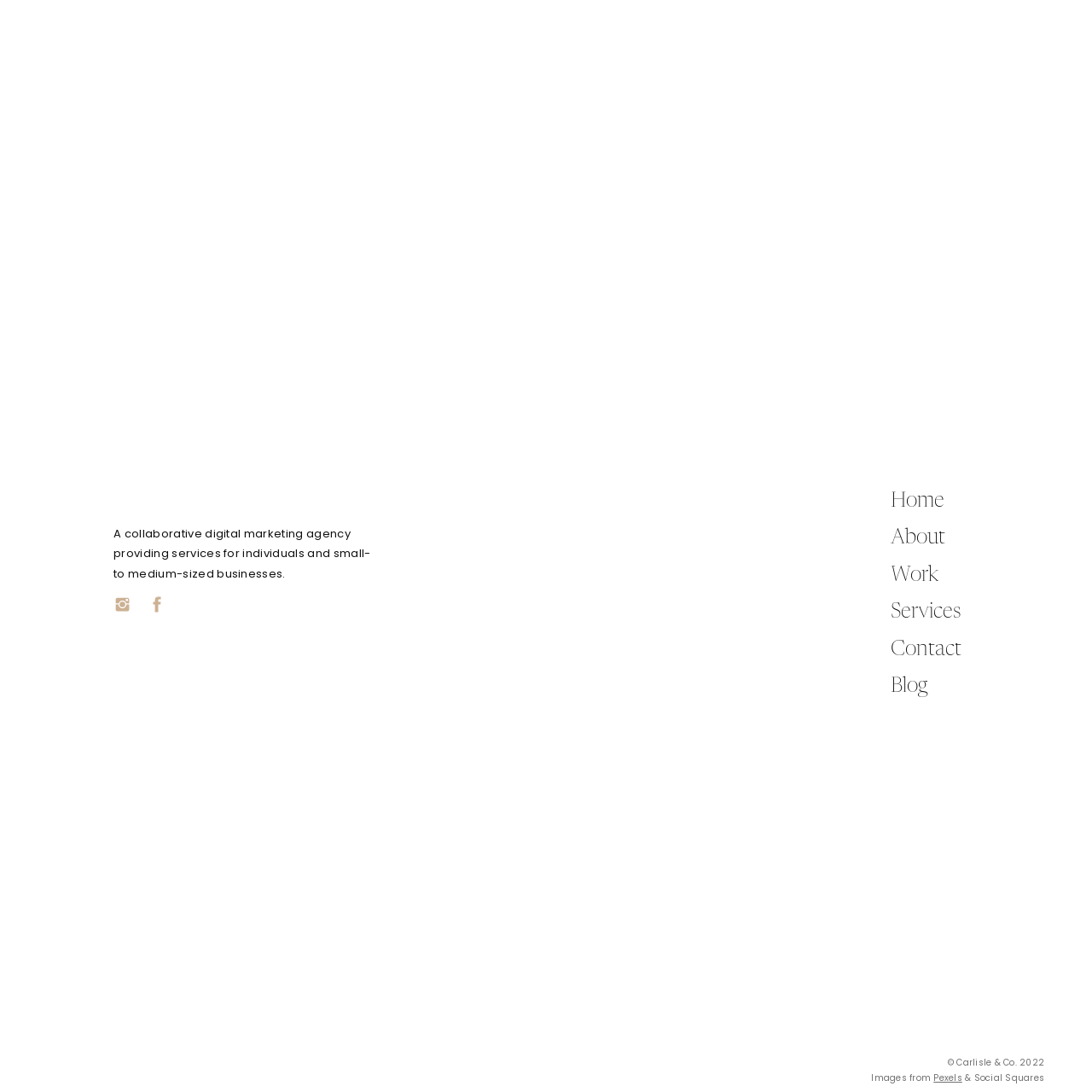Elaborate on the image contained within the red outline, providing as much detail as possible.

The image captures a striking black heart graphic, symbolizing themes of love, connection, and possibly a hint of modern minimalism. Accompanying the image is a context that reflects enthusiasm for digital marketing, with references to embracing the weekend and engaging followers through social media impact. The visual resonates with sentiments common in marketing and branding, where creativity and emotional appeal are key. The accompanying hashtags like #digitalmarketing and #smm suggest a focus on building community engagement and fostering relationships in the digital realm. This graphic serves as a vivid representation of the spirit of collaboration and innovation typical in today's marketing landscape.